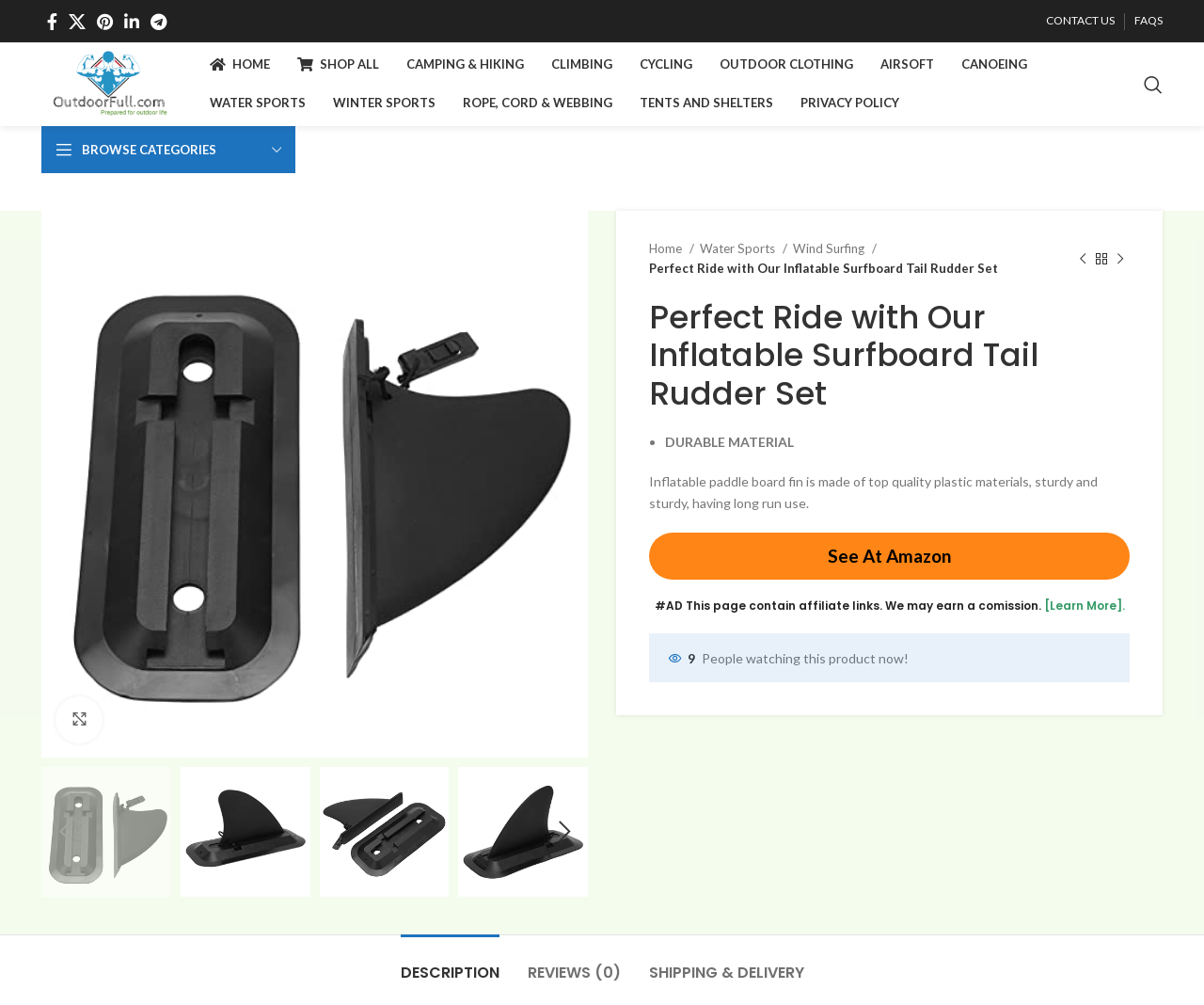Find and specify the bounding box coordinates that correspond to the clickable region for the instruction: "View product details".

[0.034, 0.472, 0.488, 0.488]